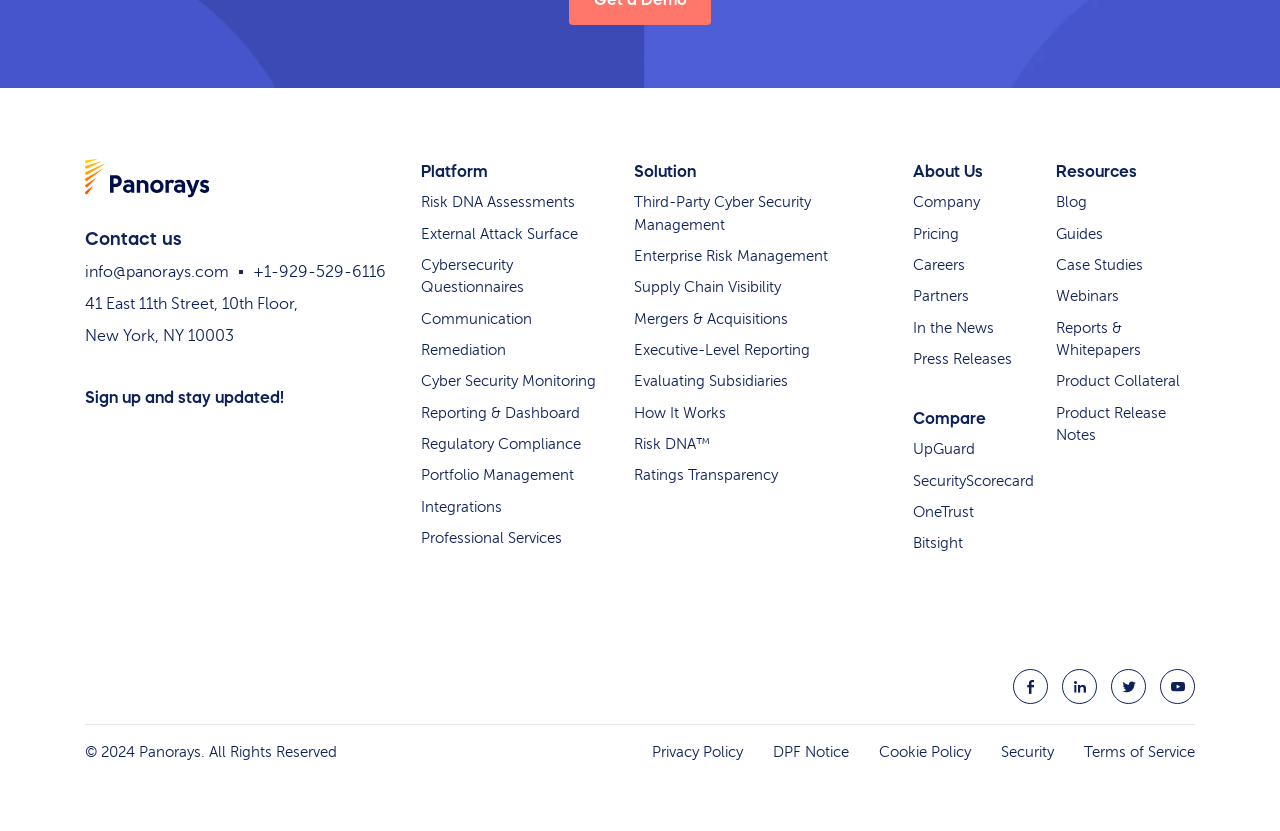Please indicate the bounding box coordinates for the clickable area to complete the following task: "Click the post comment button". The coordinates should be specified as four float numbers between 0 and 1, i.e., [left, top, right, bottom].

None